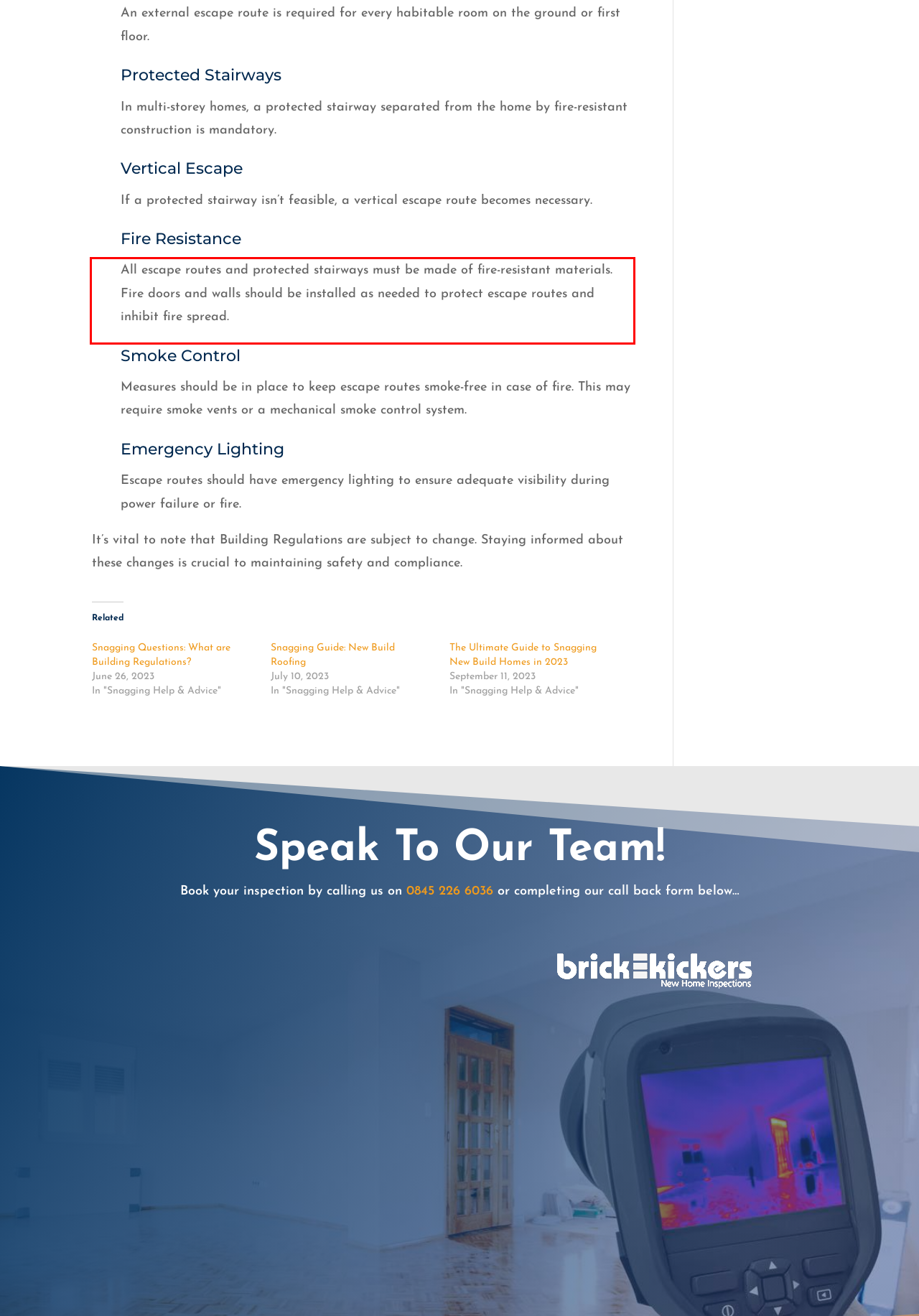From the given screenshot of a webpage, identify the red bounding box and extract the text content within it.

All escape routes and protected stairways must be made of fire-resistant materials. Fire doors and walls should be installed as needed to protect escape routes and inhibit fire spread.